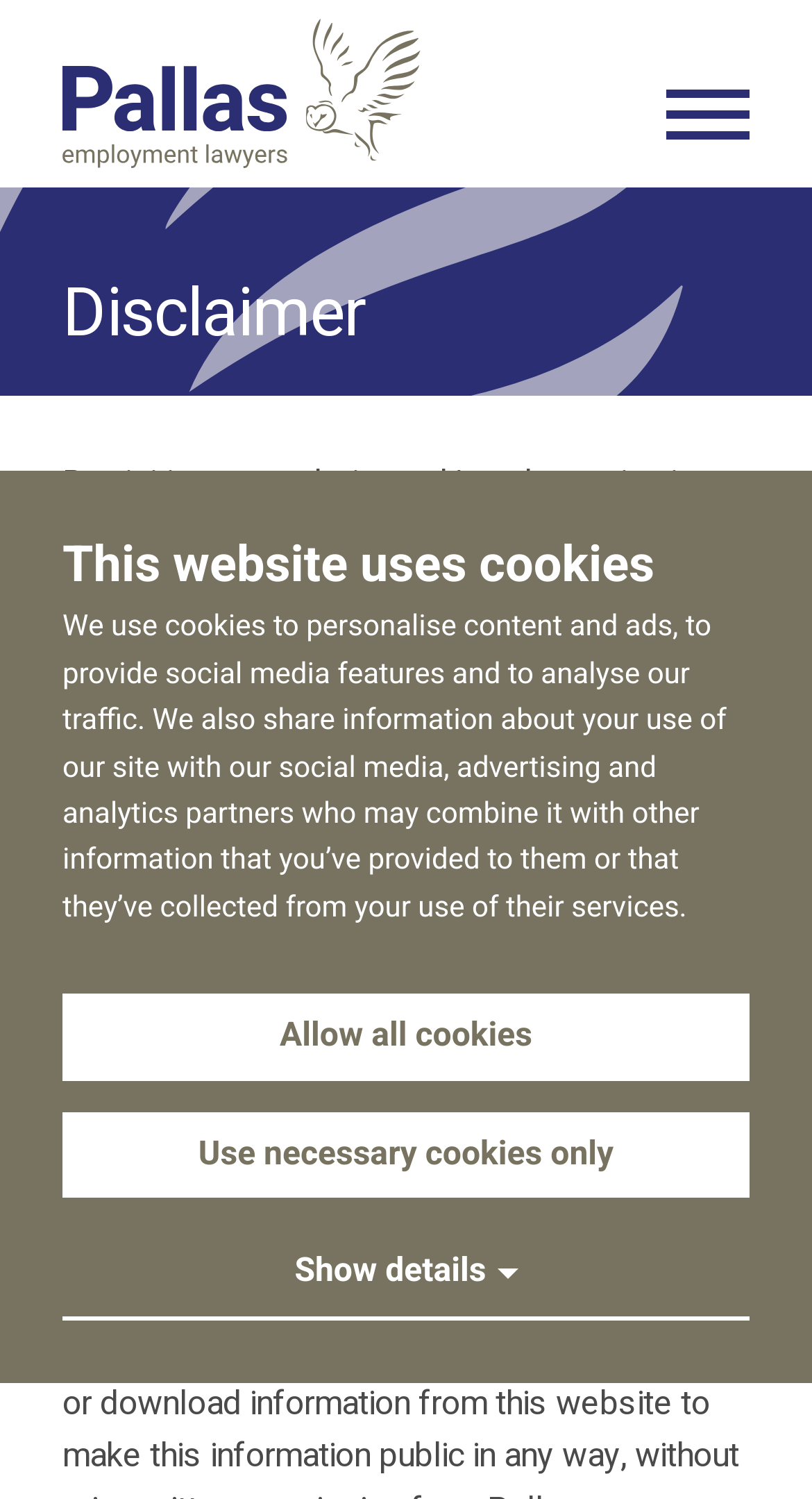Please look at the image and answer the question with a detailed explanation: What is the name of the law firm?

I found the answer by looking at the link and image elements at the top of the webpage, which both have the text 'Pallas Employment Lawyers'.